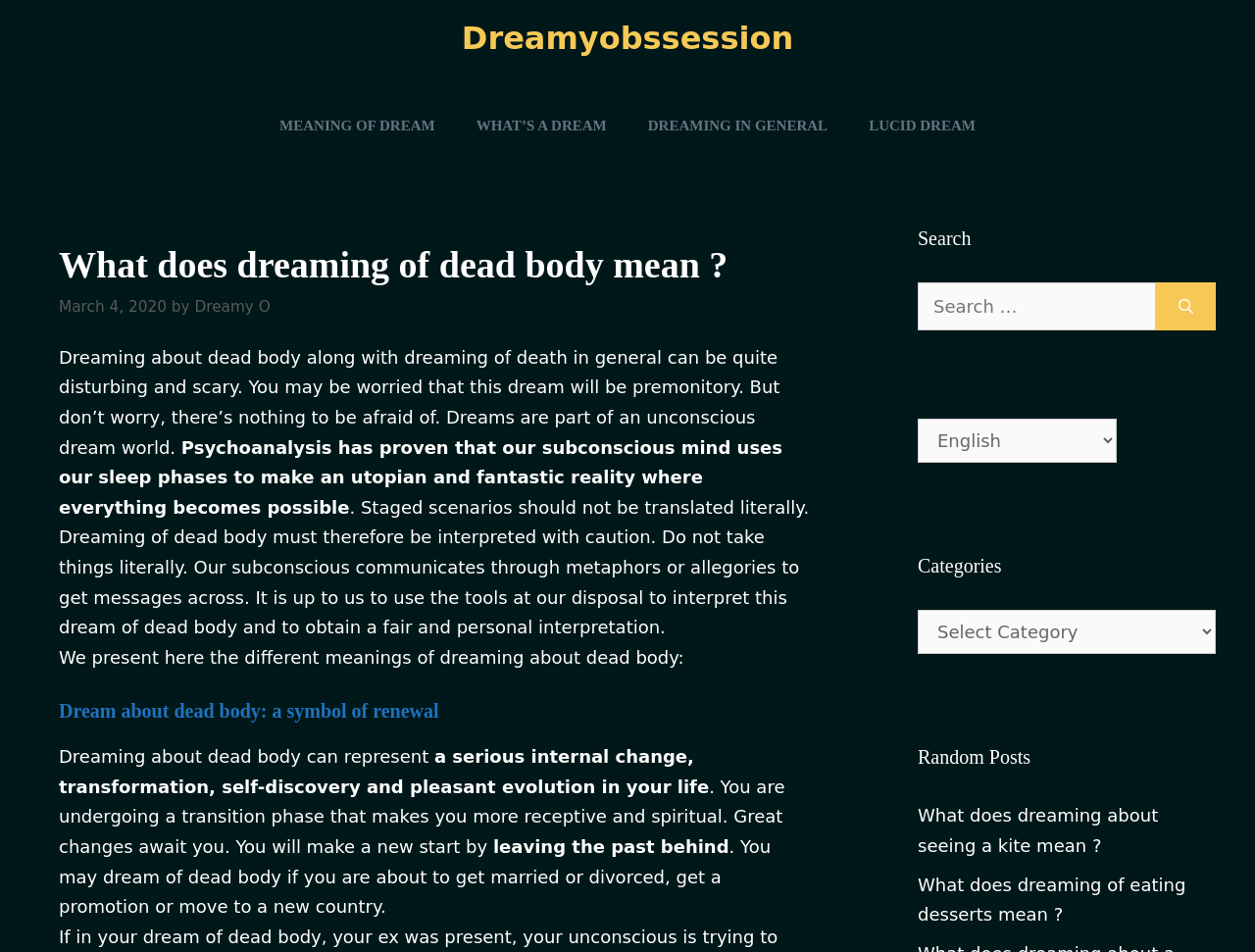What is the date of the article?
Look at the image and provide a detailed response to the question.

I found the date of the article by looking at the time element in the content section, which is located below the main heading. The time element contains the text 'March 4, 2020'.